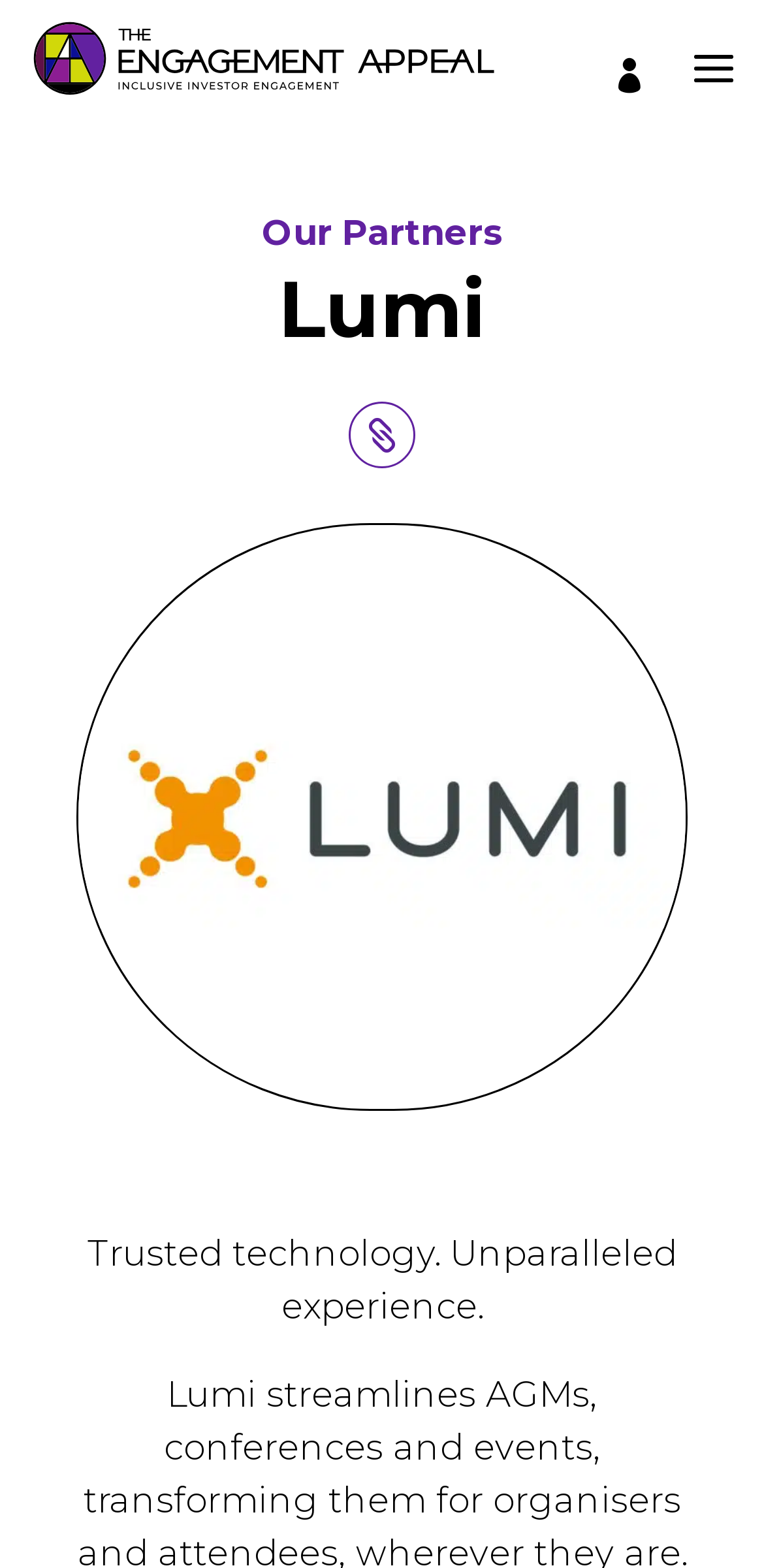What is the section title above 'Lumi'?
Can you provide an in-depth and detailed response to the question?

I found a heading element with the text 'Our Partners' at coordinates [0.1, 0.137, 0.9, 0.172], which is above the heading element with the text 'Lumi' at coordinates [0.1, 0.172, 0.9, 0.235].